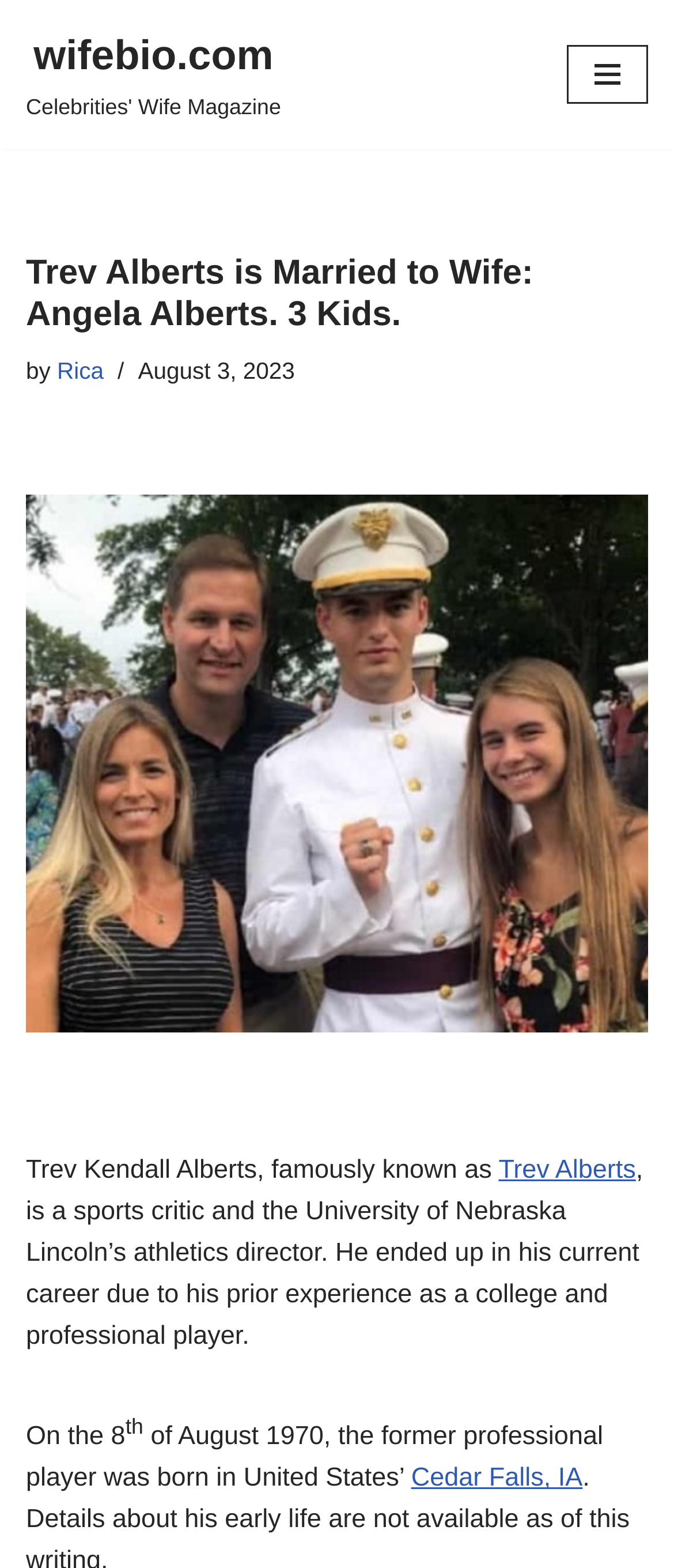Please provide a one-word or short phrase answer to the question:
When was the webpage content last updated?

August 3, 2023